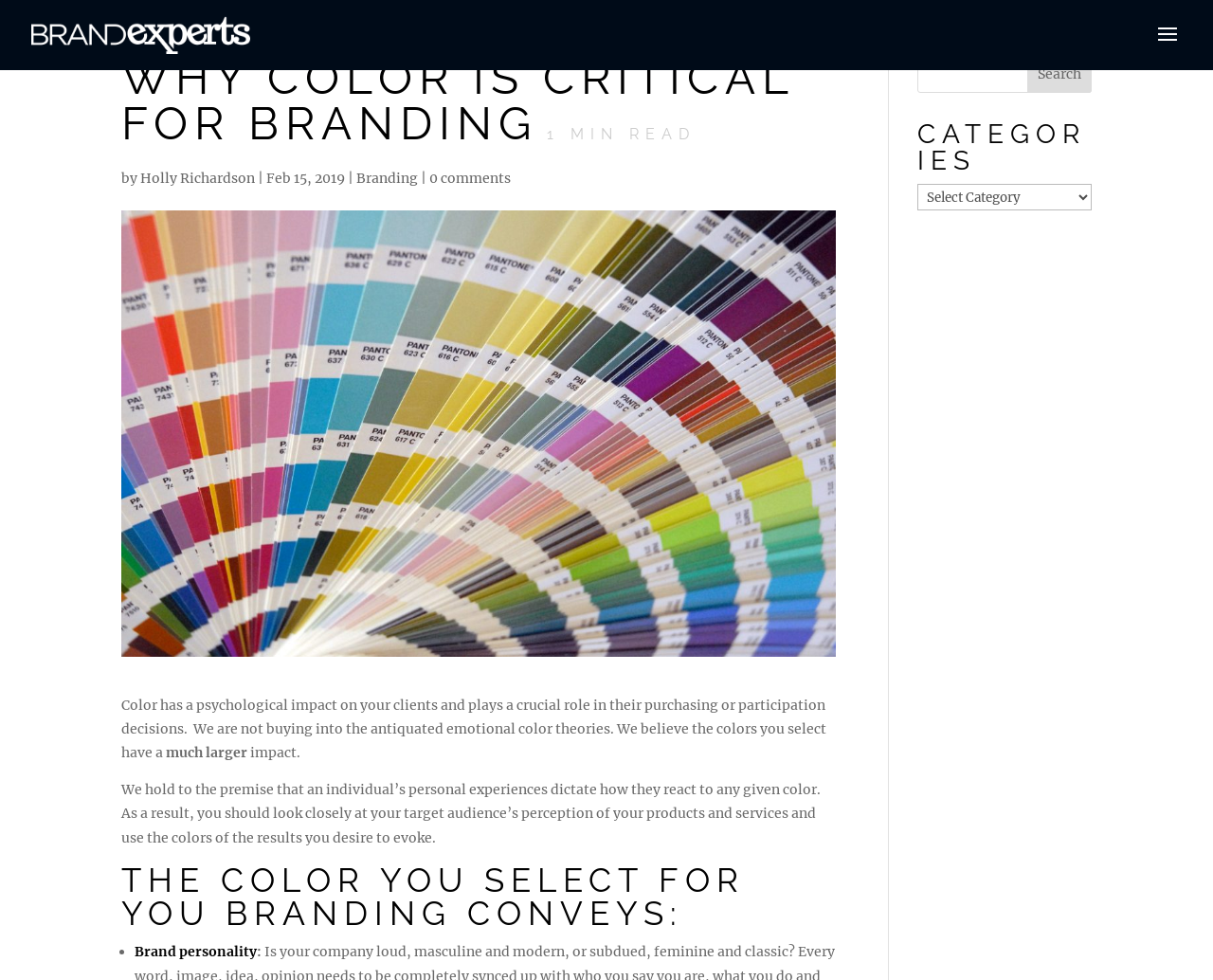Provide a one-word or short-phrase answer to the question:
What is the date of this article?

Feb 15, 2019